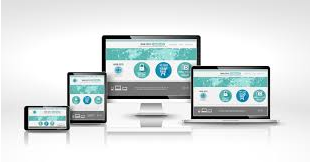Answer the question below using just one word or a short phrase: 
What is the purpose of showcasing multiple devices?

Responsive web design